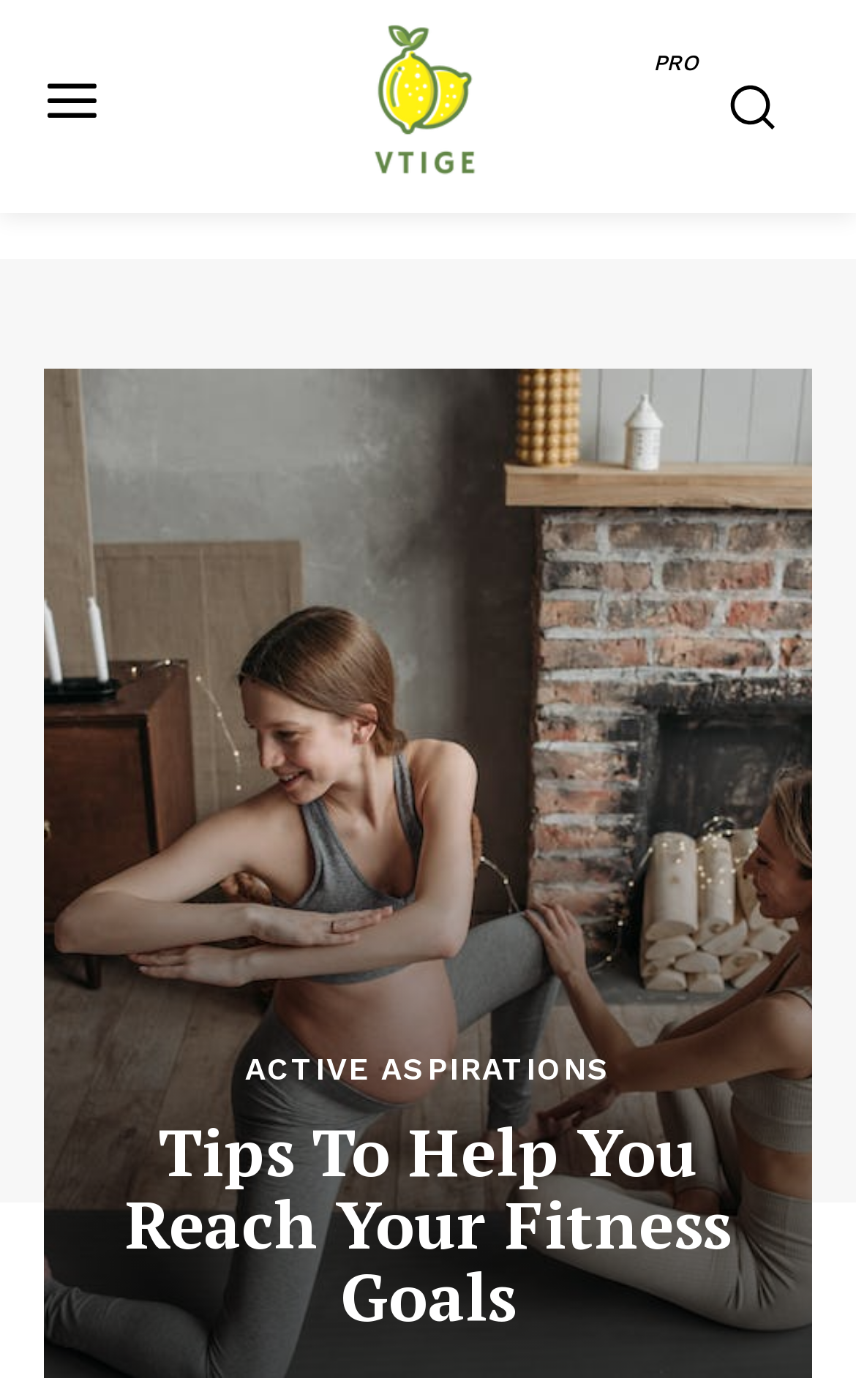Please answer the following query using a single word or phrase: 
What is the purpose of the 'SUBSCRIBE NOW' button?

To subscribe to the magazine